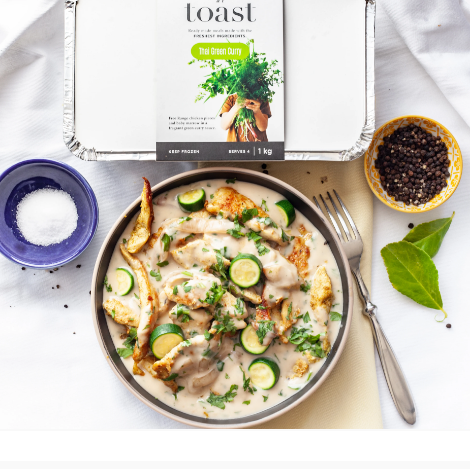Give a short answer to this question using one word or a phrase:
What is the brand of the Thai Green Curry?

Toast